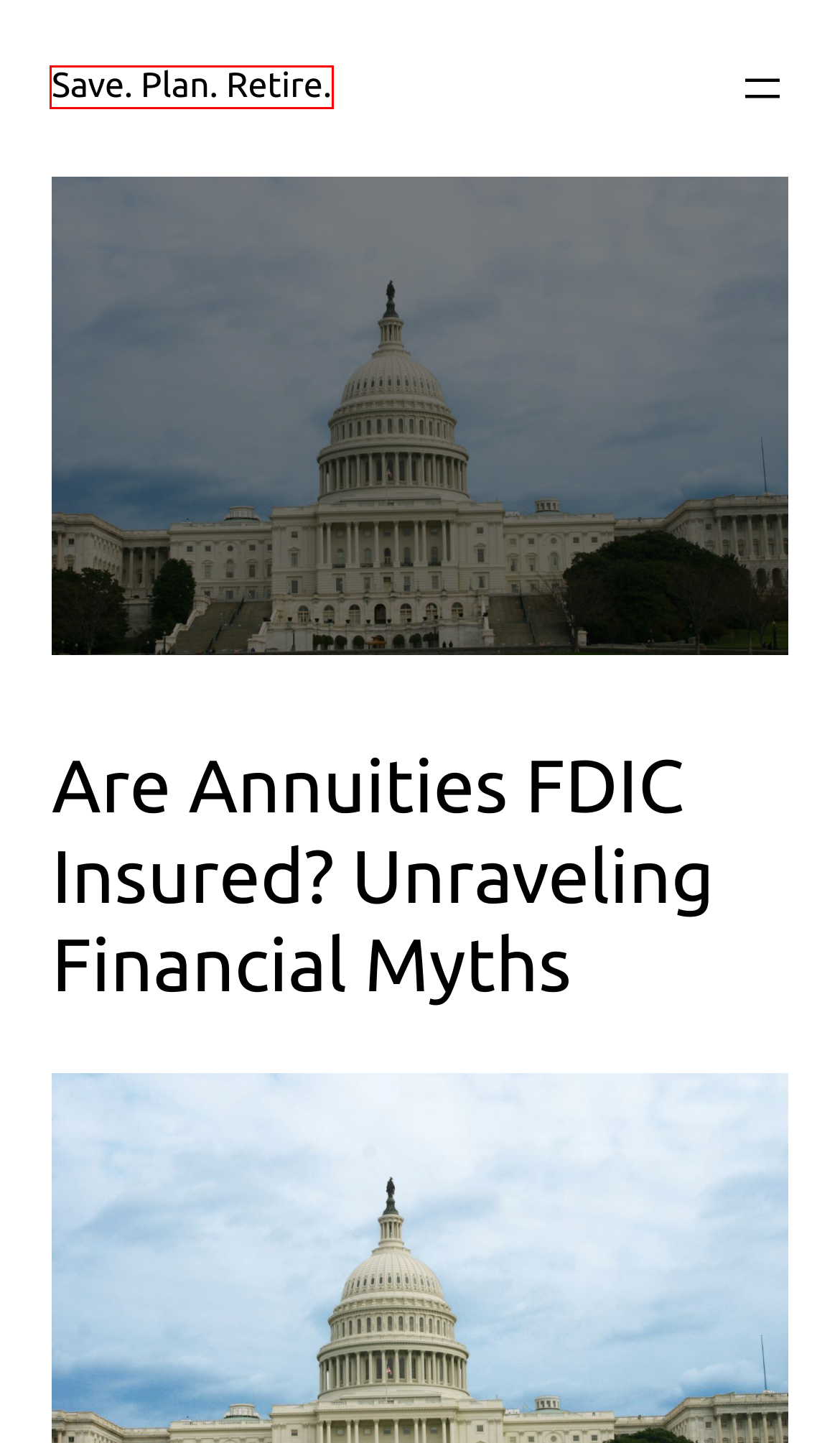You are provided a screenshot of a webpage featuring a red bounding box around a UI element. Choose the webpage description that most accurately represents the new webpage after clicking the element within the red bounding box. Here are the candidates:
A. FDIC: Federal Deposit Insurance Corporation
B. Annuities Archives
C. Blog Tool, Publishing Platform, and CMS – WordPress.org
D. Life Insurance Beneficiary Rules: A Complete Guide
E. Annuity vs Life Insurance: A Complete Guide (2023)
F. FDIC vs SIPC: A Complete Guide
G. Save. Plan. Retire. | Improving Retirement Planning Financial Literacy
H. Can You Gift an Annuity? A Simple Guide

G